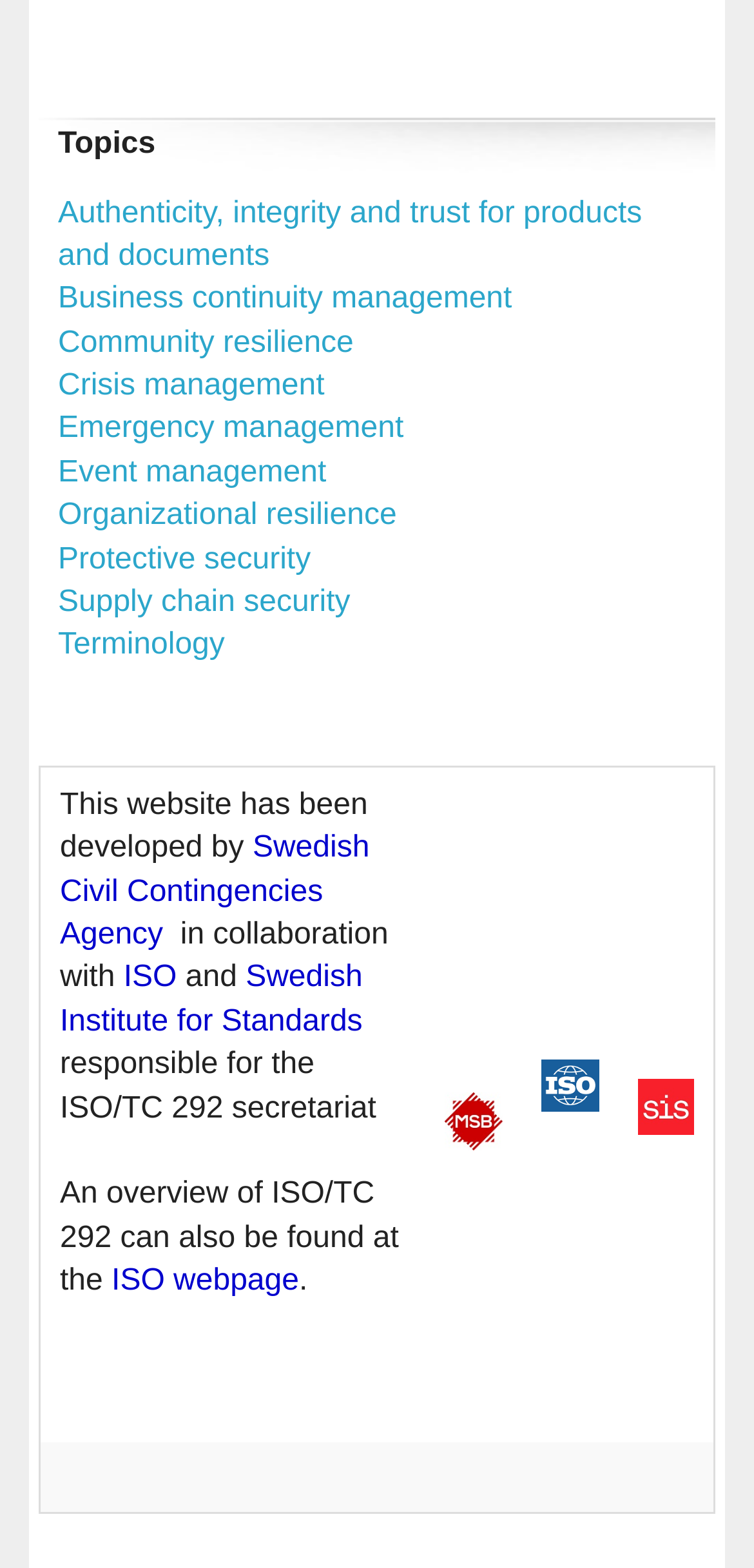Determine the bounding box coordinates of the section I need to click to execute the following instruction: "visit My Account". Provide the coordinates as four float numbers between 0 and 1, i.e., [left, top, right, bottom].

None